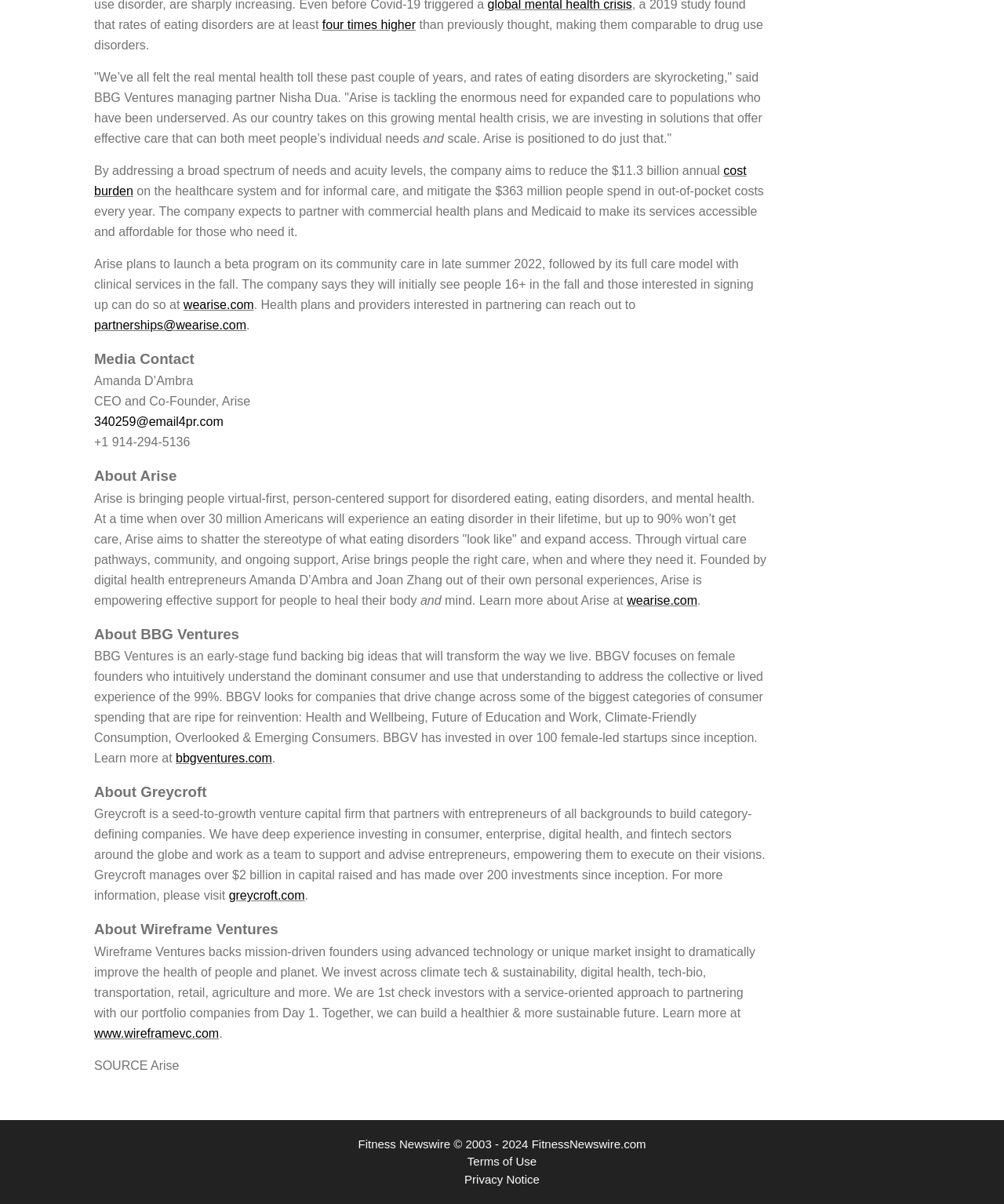Who is the managing partner of BBG Ventures?
Examine the image closely and answer the question with as much detail as possible.

The webpage mentions that Nisha Dua is the managing partner of BBG Ventures, which is stated in the text 'Nisha Dua, managing partner of BBG Ventures.'